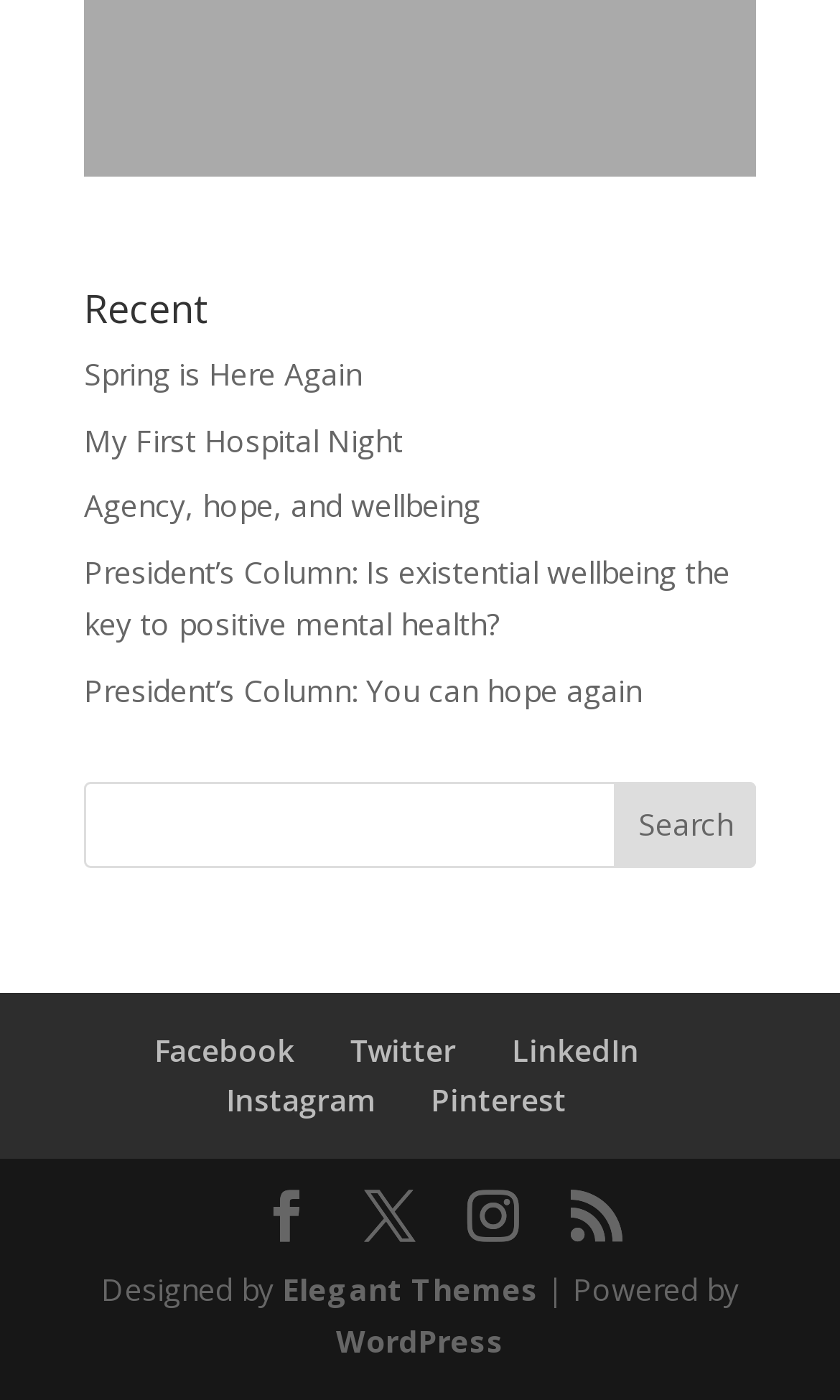Please mark the clickable region by giving the bounding box coordinates needed to complete this instruction: "Search for a topic".

[0.1, 0.558, 0.9, 0.619]